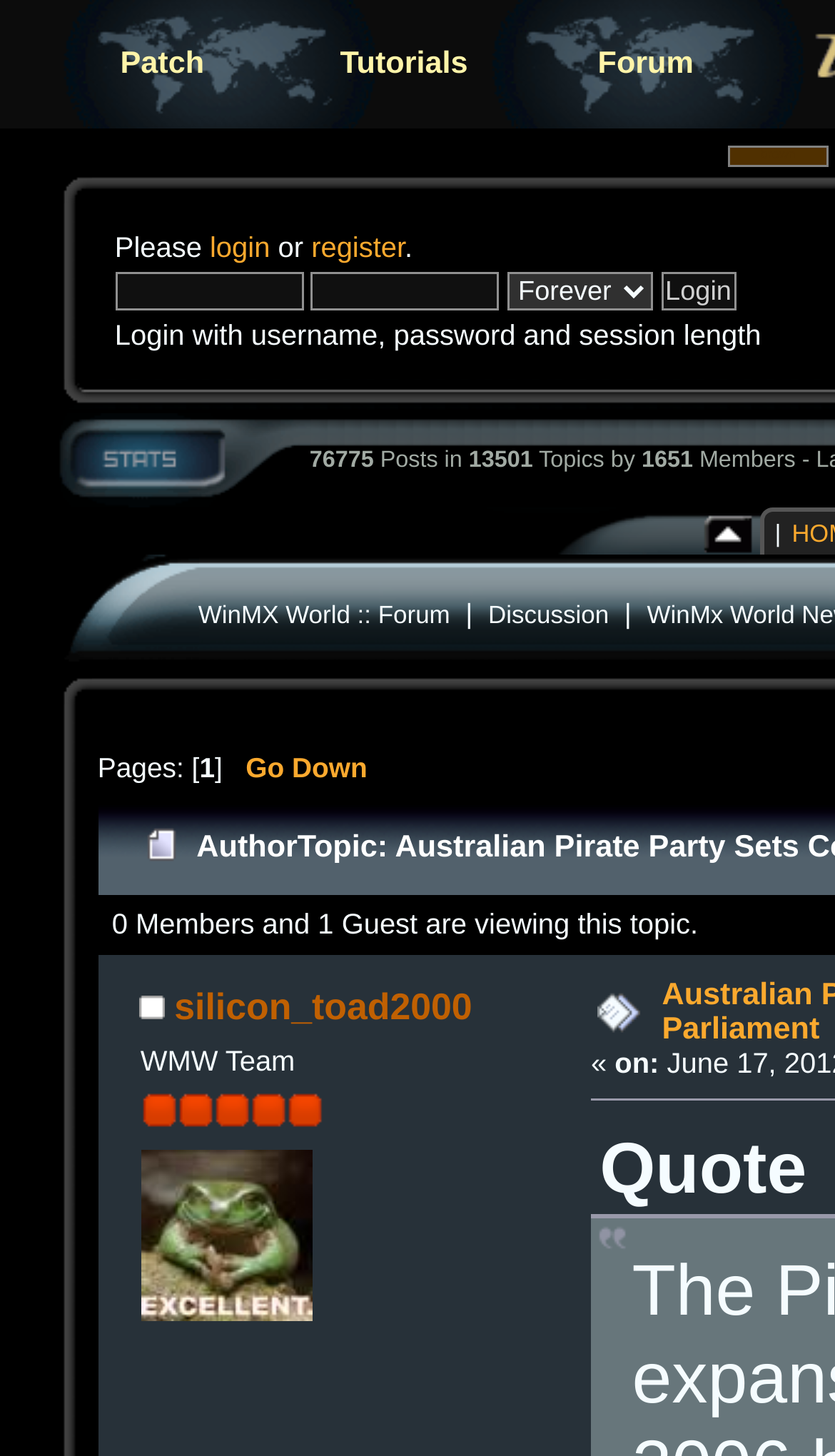Determine the bounding box for the HTML element described here: "WinMX World :: Forum". The coordinates should be given as [left, top, right, bottom] with each number being a float between 0 and 1.

[0.237, 0.412, 0.539, 0.432]